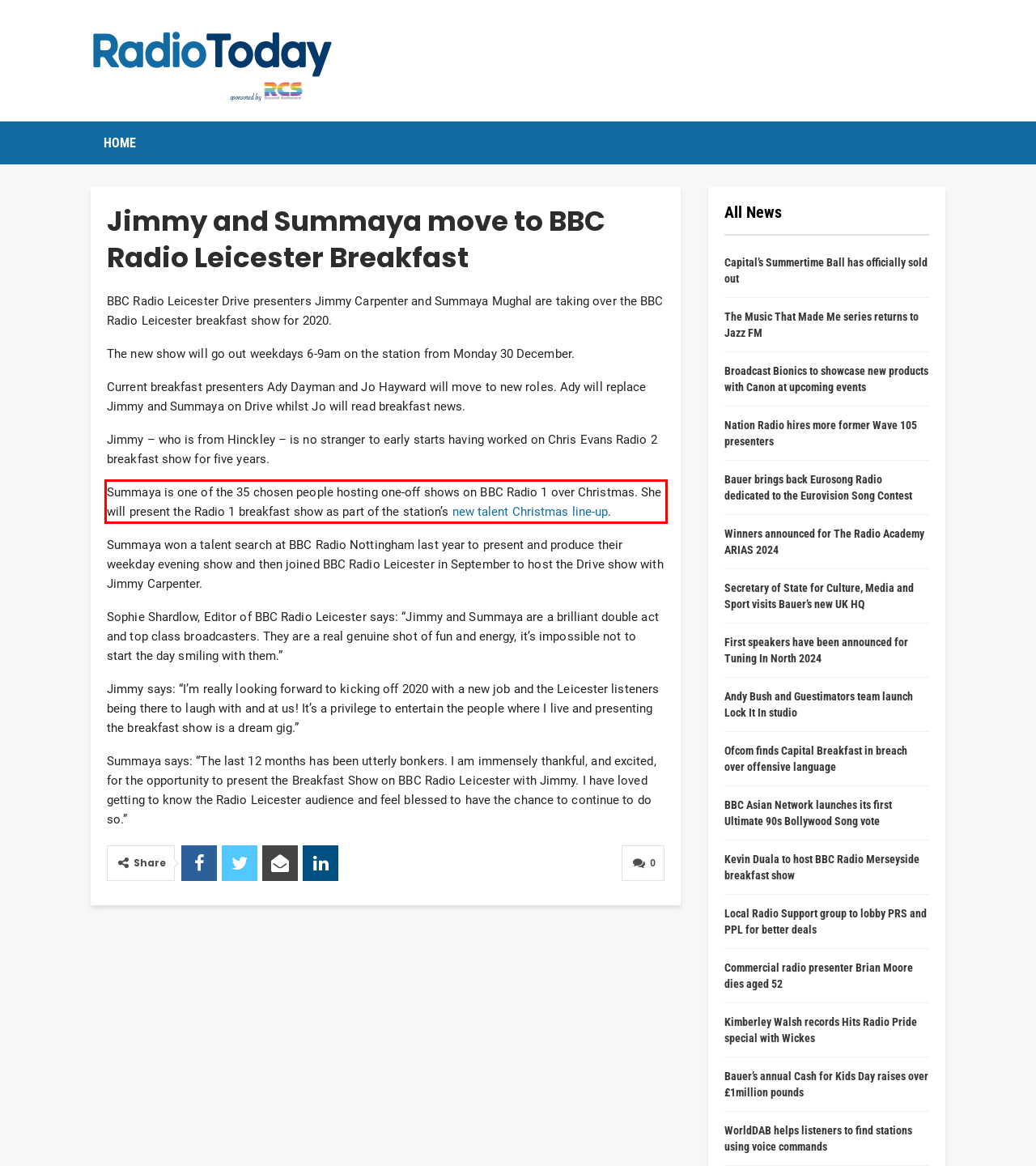Please examine the screenshot of the webpage and read the text present within the red rectangle bounding box.

Summaya is one of the 35 chosen people hosting one-off shows on BBC Radio 1 over Christmas. She will present the Radio 1 breakfast show as part of the station’s new talent Christmas line-up.